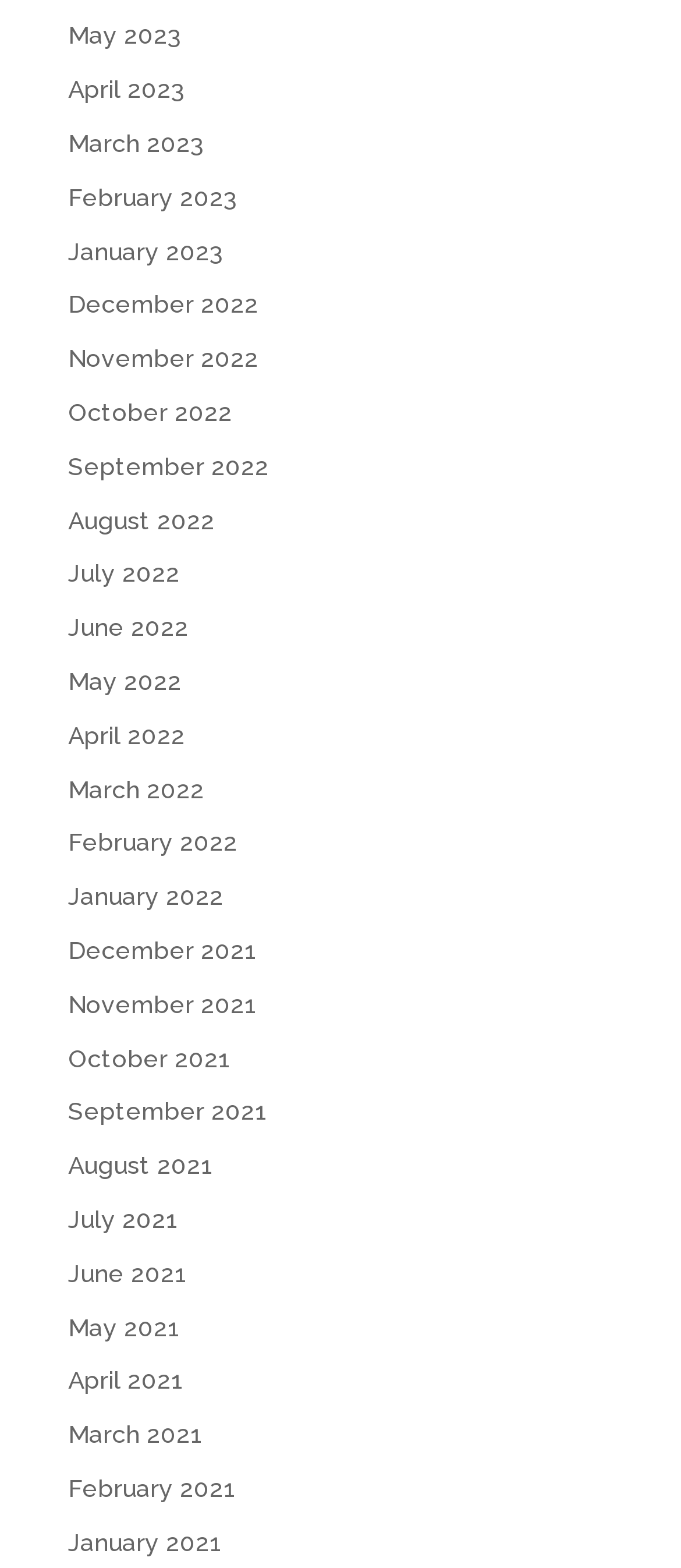Please mark the clickable region by giving the bounding box coordinates needed to complete this instruction: "browse June 2021".

[0.1, 0.803, 0.274, 0.821]